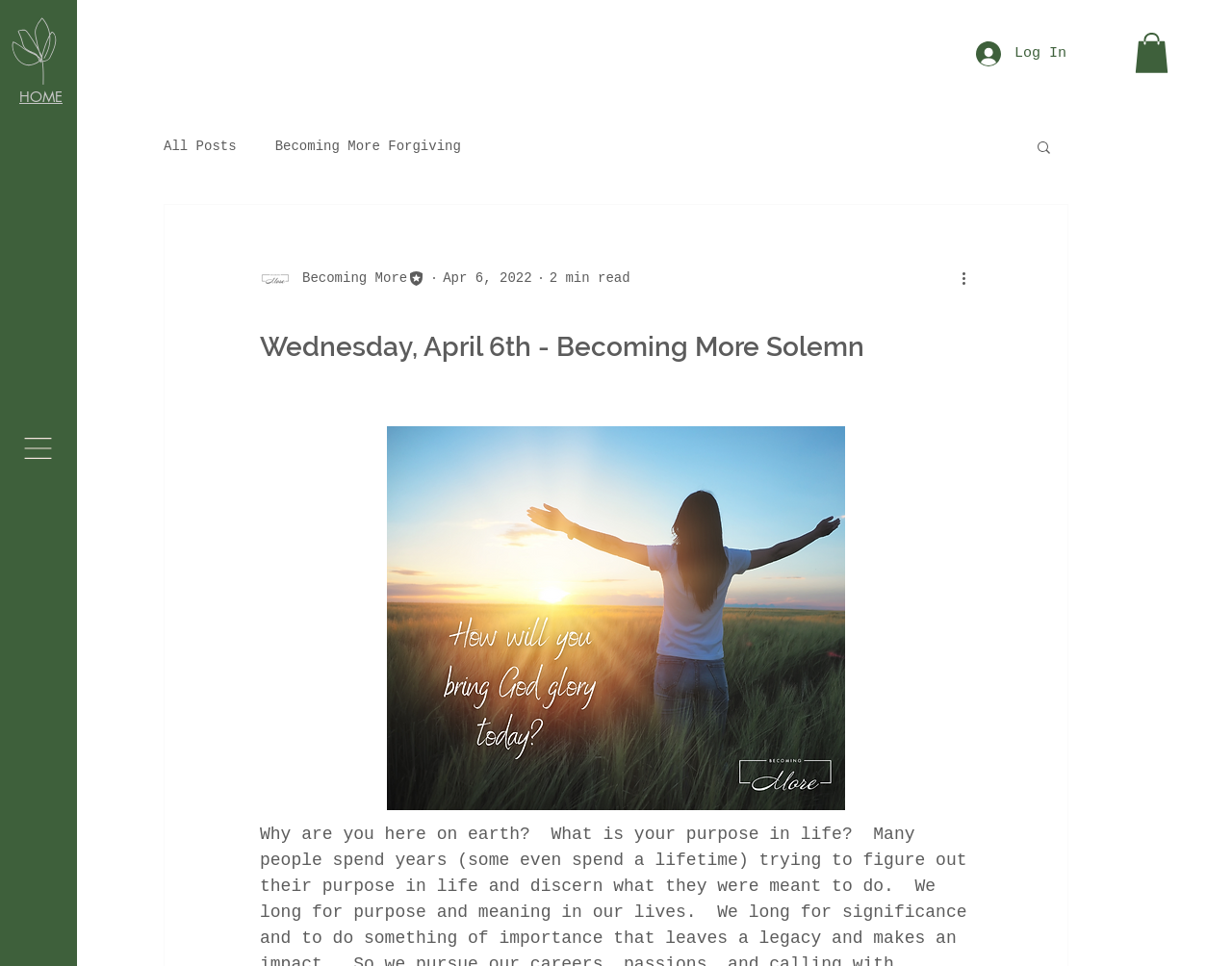Describe all the key features and sections of the webpage thoroughly.

This webpage appears to be a blog post titled "Wednesday, April 6th - Becoming More Solemn". At the top left, there is a link and a heading that says "HOME". To the right of the "HOME" heading, there are three buttons, one with a login function, one with an image, and another with an image. 

Below the top navigation bar, there is a navigation menu labeled "blog" that takes up most of the width of the page. Within this menu, there are links to "All Posts" and "Becoming More Forgiving", as well as a search button with an image. 

On the left side of the page, there is an image of the writer, accompanied by text that says "Becoming More" and "Editor". Below this, there is a date "Apr 6, 2022" and a reading time "2 min read". 

The main content of the blog post is headed by a title "Wednesday, April 6th - Becoming More Solemn", which spans most of the width of the page. Below the title, there is a button labeled "More actions" with an image, and a large block of content that takes up most of the page.